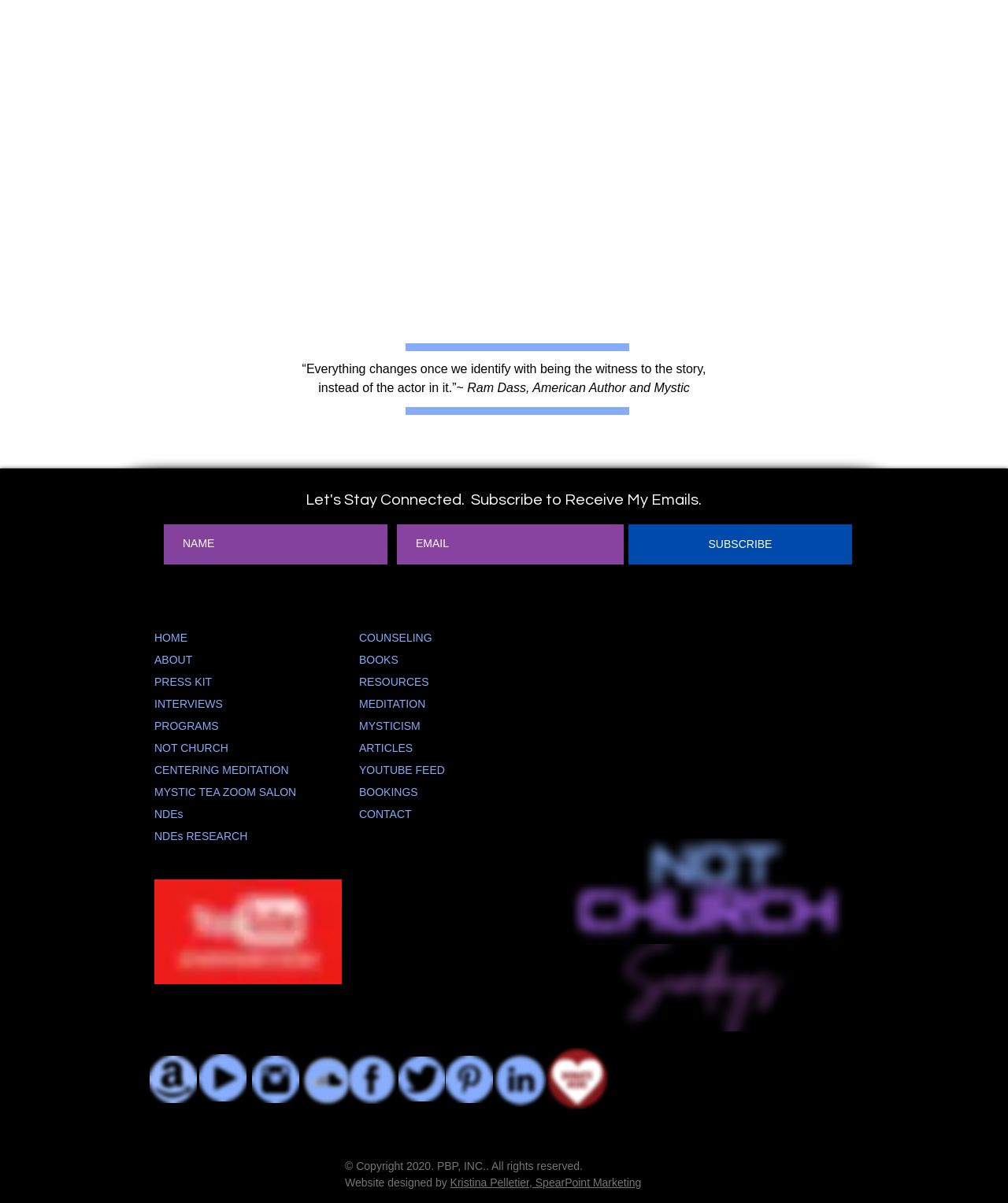Could you locate the bounding box coordinates for the section that should be clicked to accomplish this task: "Check the website's copyright information".

[0.342, 0.964, 0.578, 0.974]